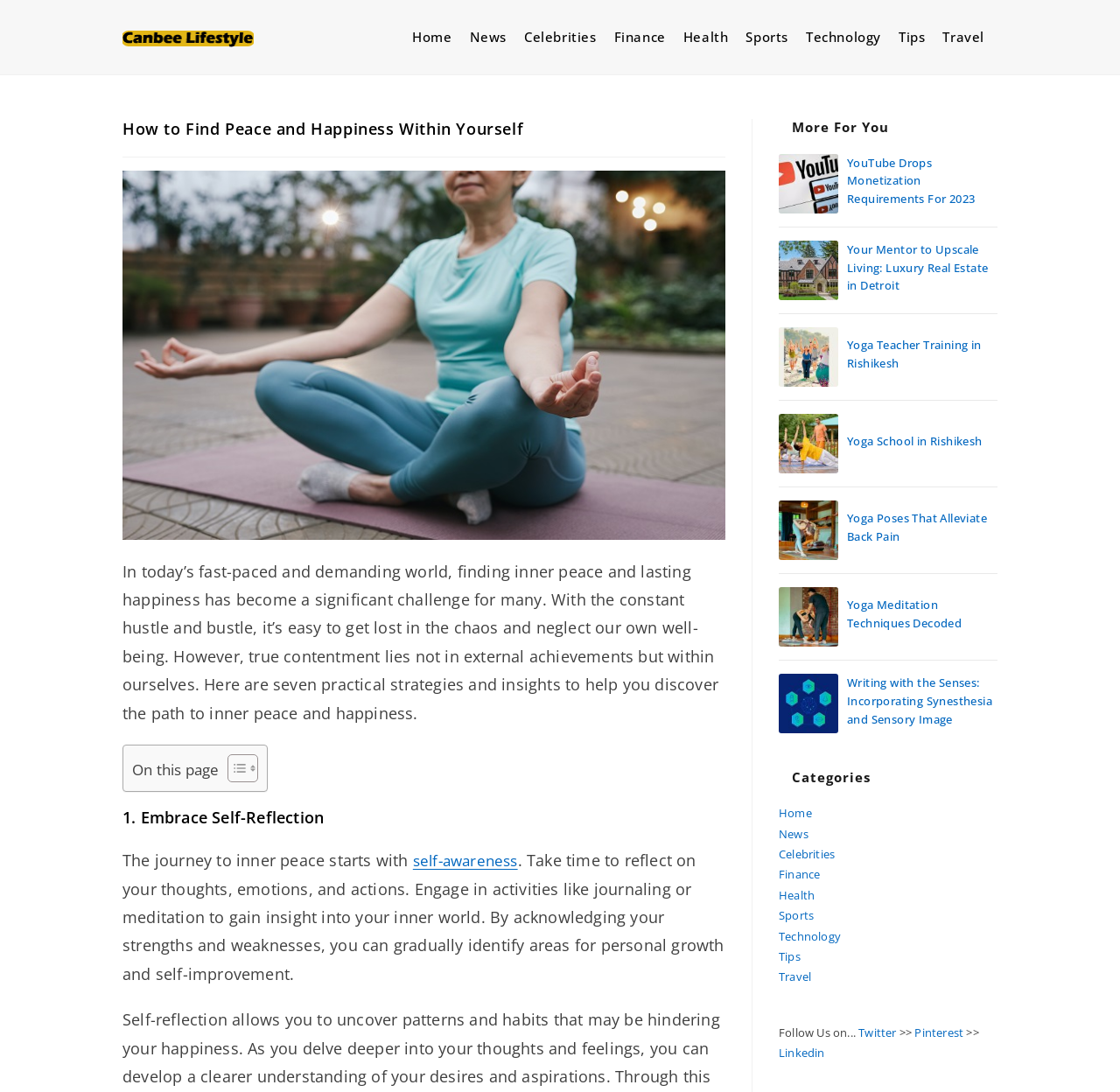Answer the following query with a single word or phrase:
What is the purpose of the 'More For You' section?

To provide related links